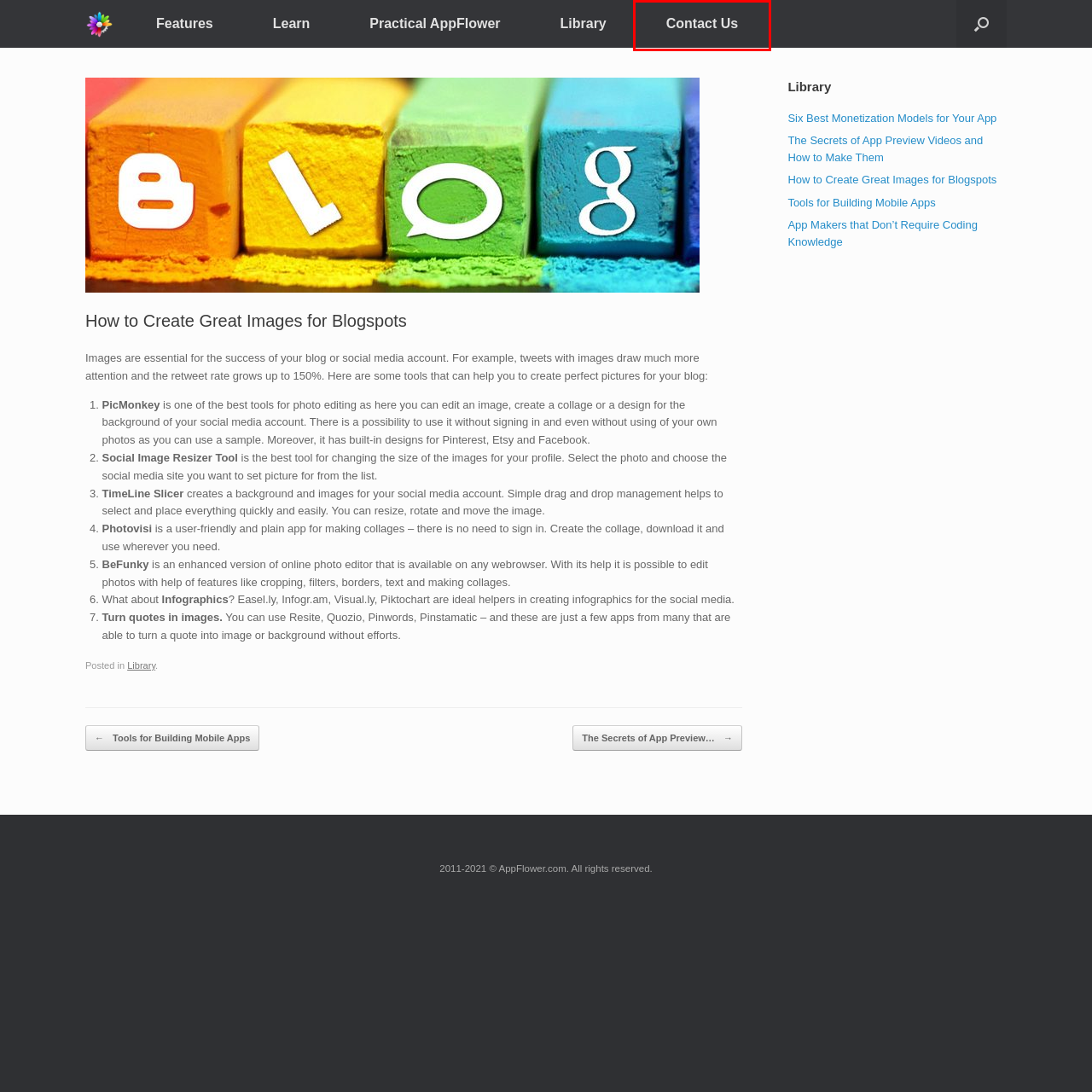You have a screenshot showing a webpage with a red bounding box around a UI element. Choose the webpage description that best matches the new page after clicking the highlighted element. Here are the options:
A. The Secrets of App Preview Videos and How to Make Them | AppFlower
B. Tools for Building Mobile Apps | AppFlower
C. Contact Us | AppFlower
D. Six Best Monetization Models for Your App | AppFlower
E. Practical Appflower | AppFlower
F. Learn | AppFlower
G. Building Monitoring Applications for Business | AppFlower
H. Library | AppFlower

C